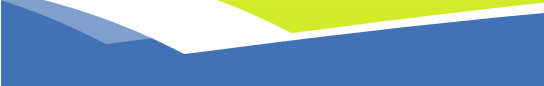Please give a short response to the question using one word or a phrase:
What is the theme suggested by the color interplay?

Dental health